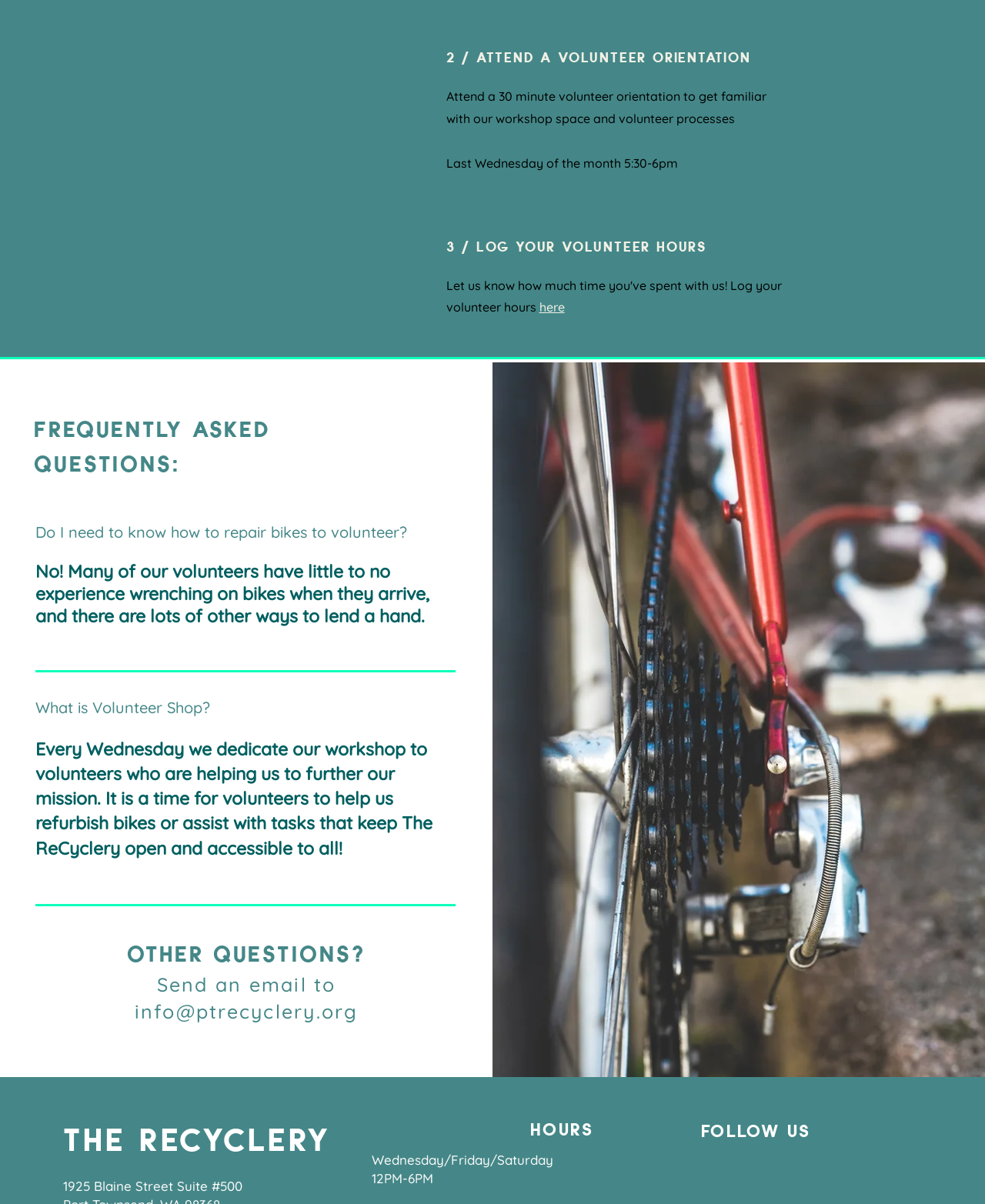Given the webpage screenshot, identify the bounding box of the UI element that matches this description: "aria-label="Facebook - White Circle"".

[0.711, 0.956, 0.734, 0.975]